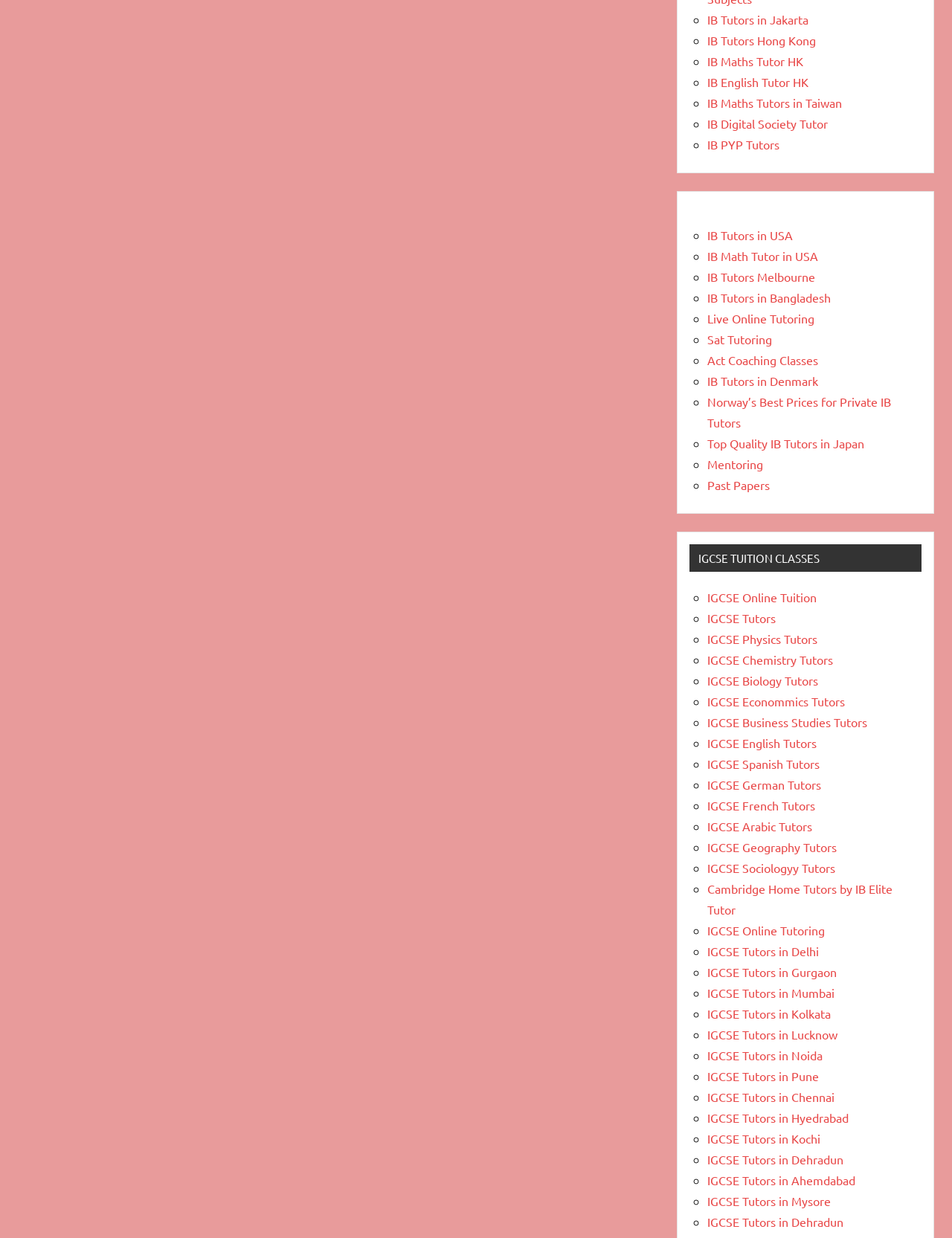Identify the bounding box coordinates for the element you need to click to achieve the following task: "Check out IGCSE Online Tuition". Provide the bounding box coordinates as four float numbers between 0 and 1, in the form [left, top, right, bottom].

[0.743, 0.476, 0.858, 0.488]